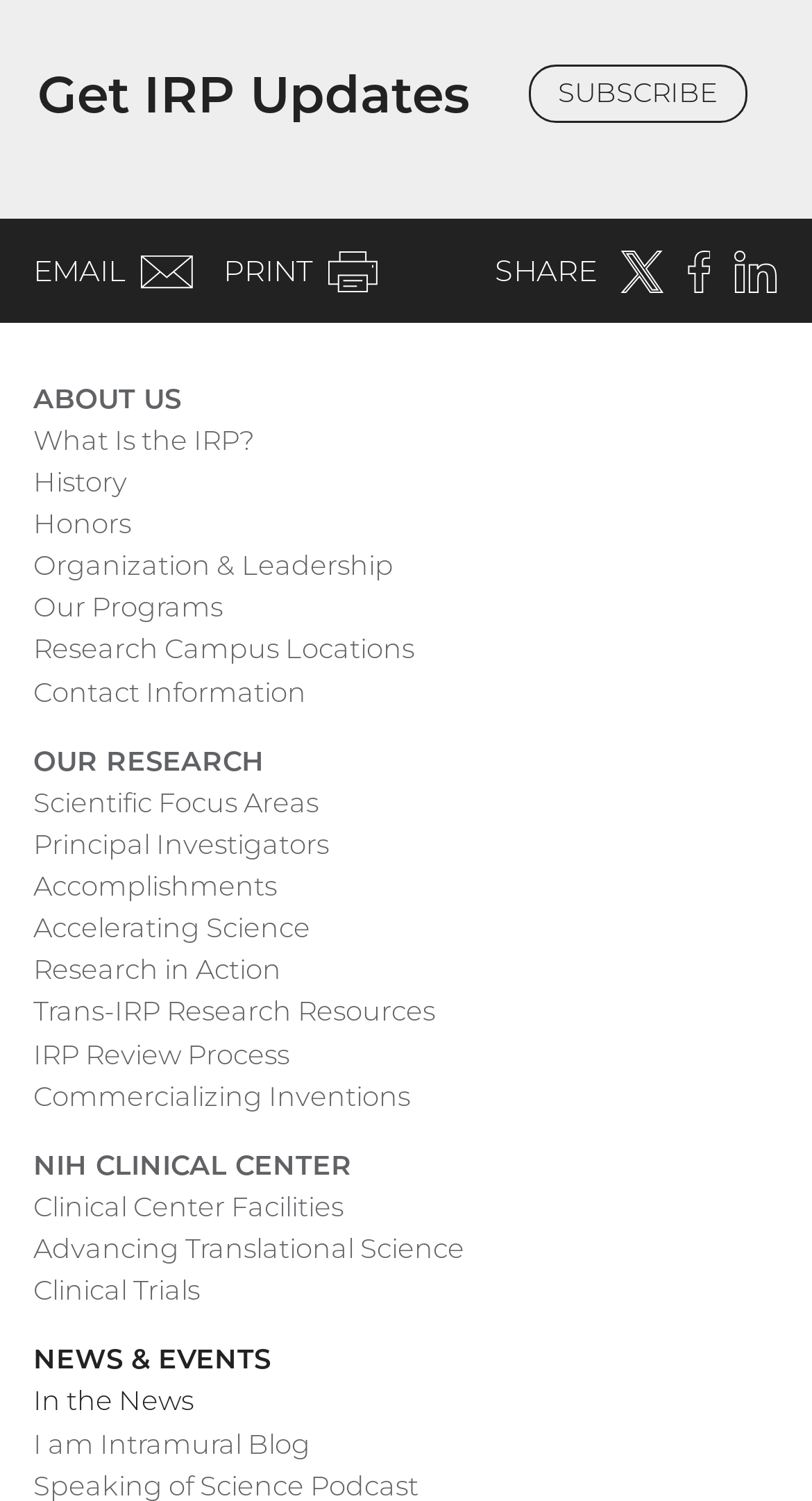Determine the bounding box coordinates of the clickable region to carry out the instruction: "Visit the about us page".

[0.041, 0.251, 0.223, 0.278]